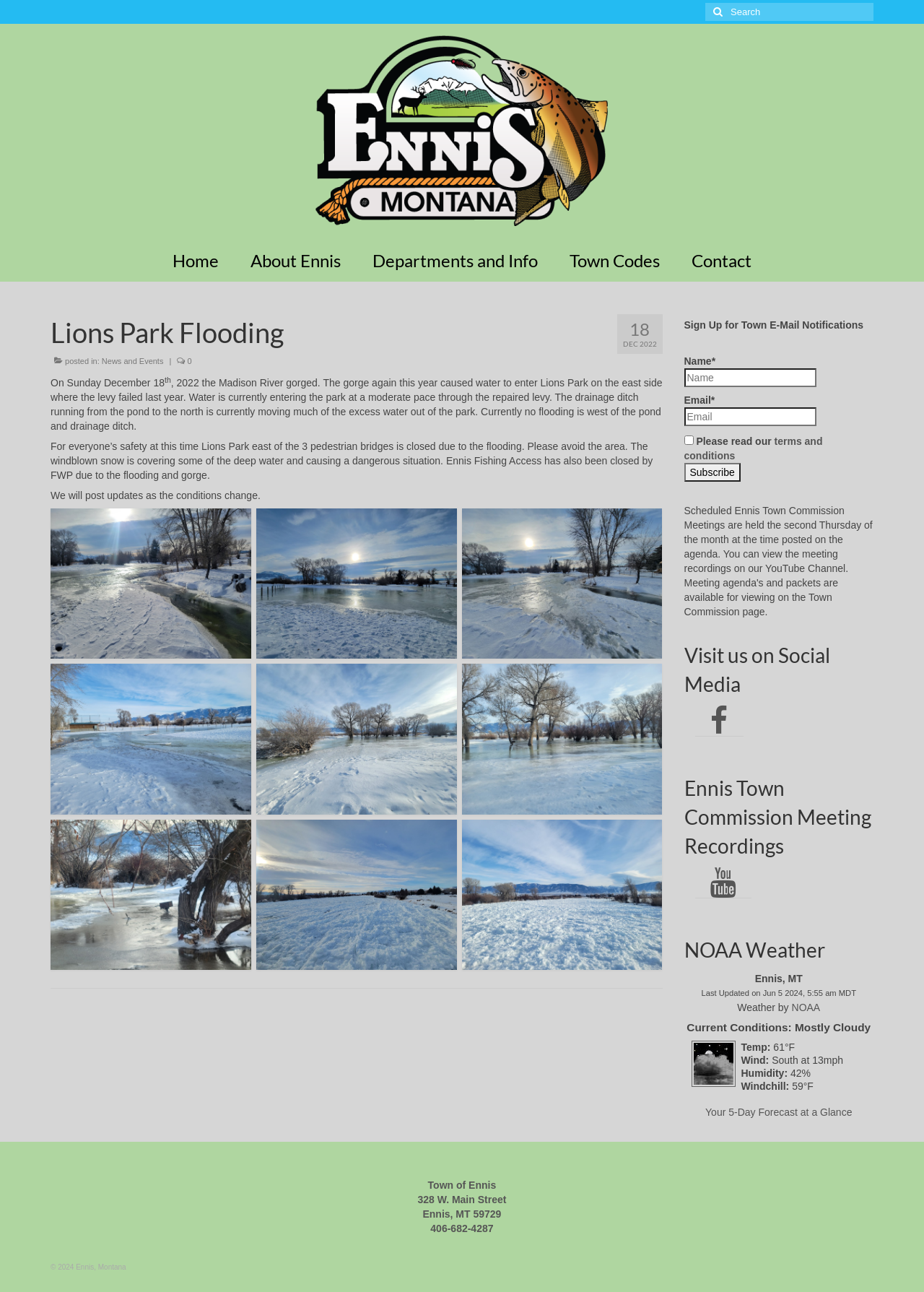Determine the bounding box for the described UI element: "Enquiry form".

None